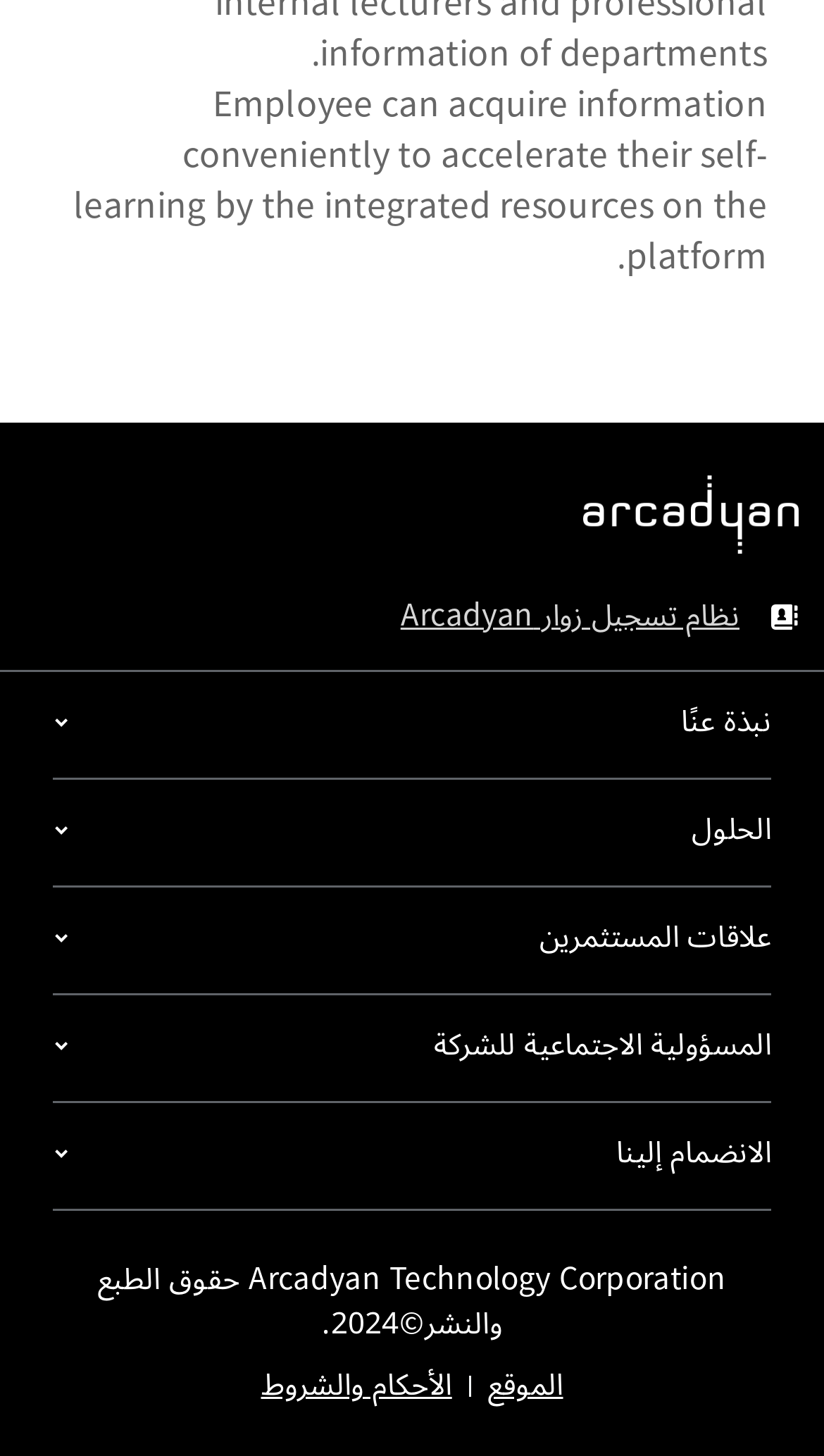Please identify the bounding box coordinates of the area that needs to be clicked to follow this instruction: "join the company".

[0.064, 0.758, 0.936, 0.83]